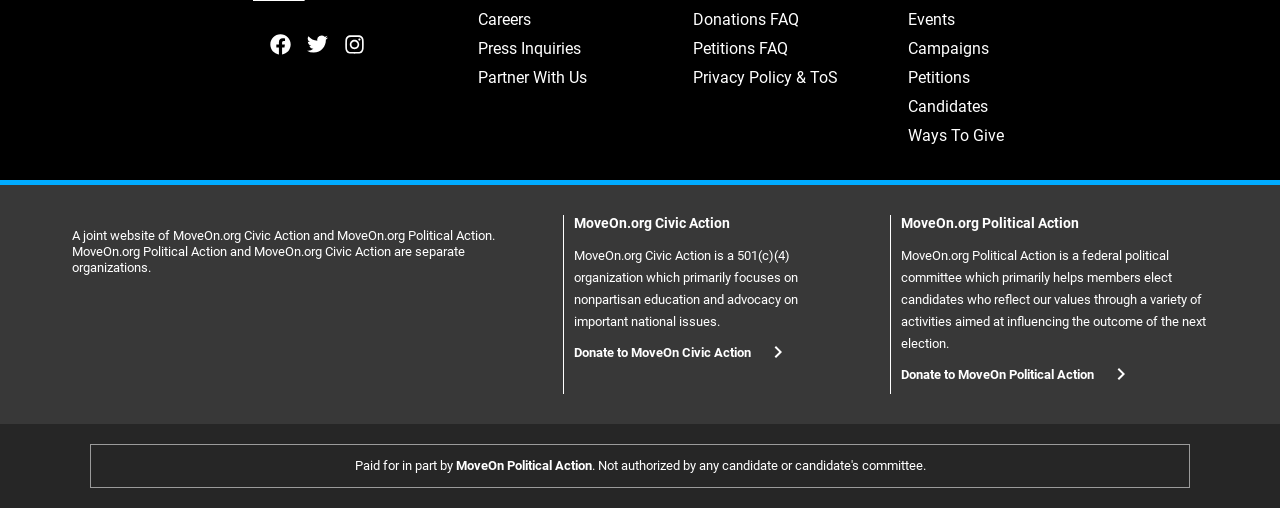Locate the bounding box coordinates of the element that needs to be clicked to carry out the instruction: "Click the Careers link". The coordinates should be given as four float numbers ranging from 0 to 1, i.e., [left, top, right, bottom].

[0.373, 0.02, 0.414, 0.058]